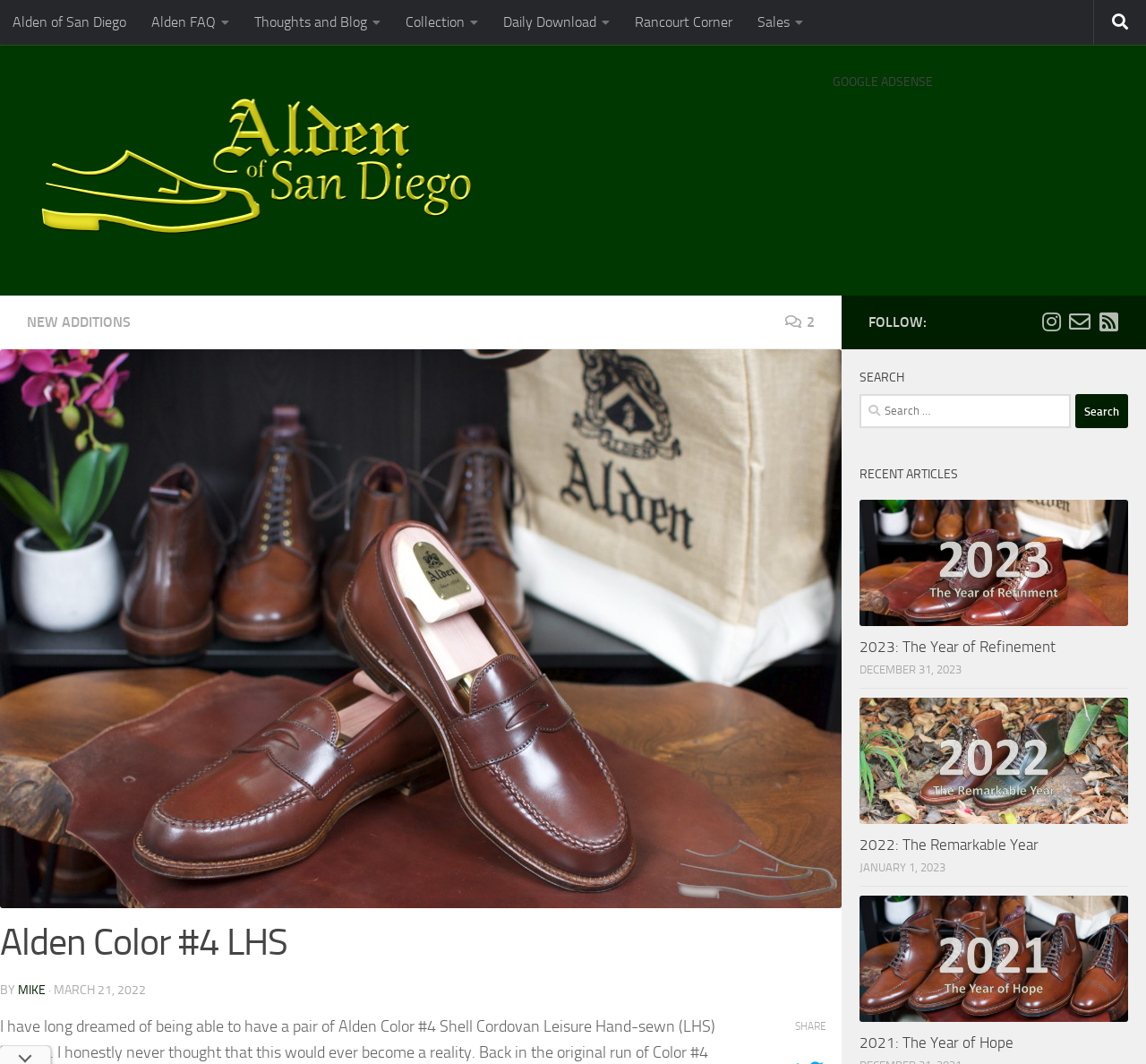Find and indicate the bounding box coordinates of the region you should select to follow the given instruction: "Read the '2023: The Year of Refinement' article".

[0.75, 0.6, 0.921, 0.616]